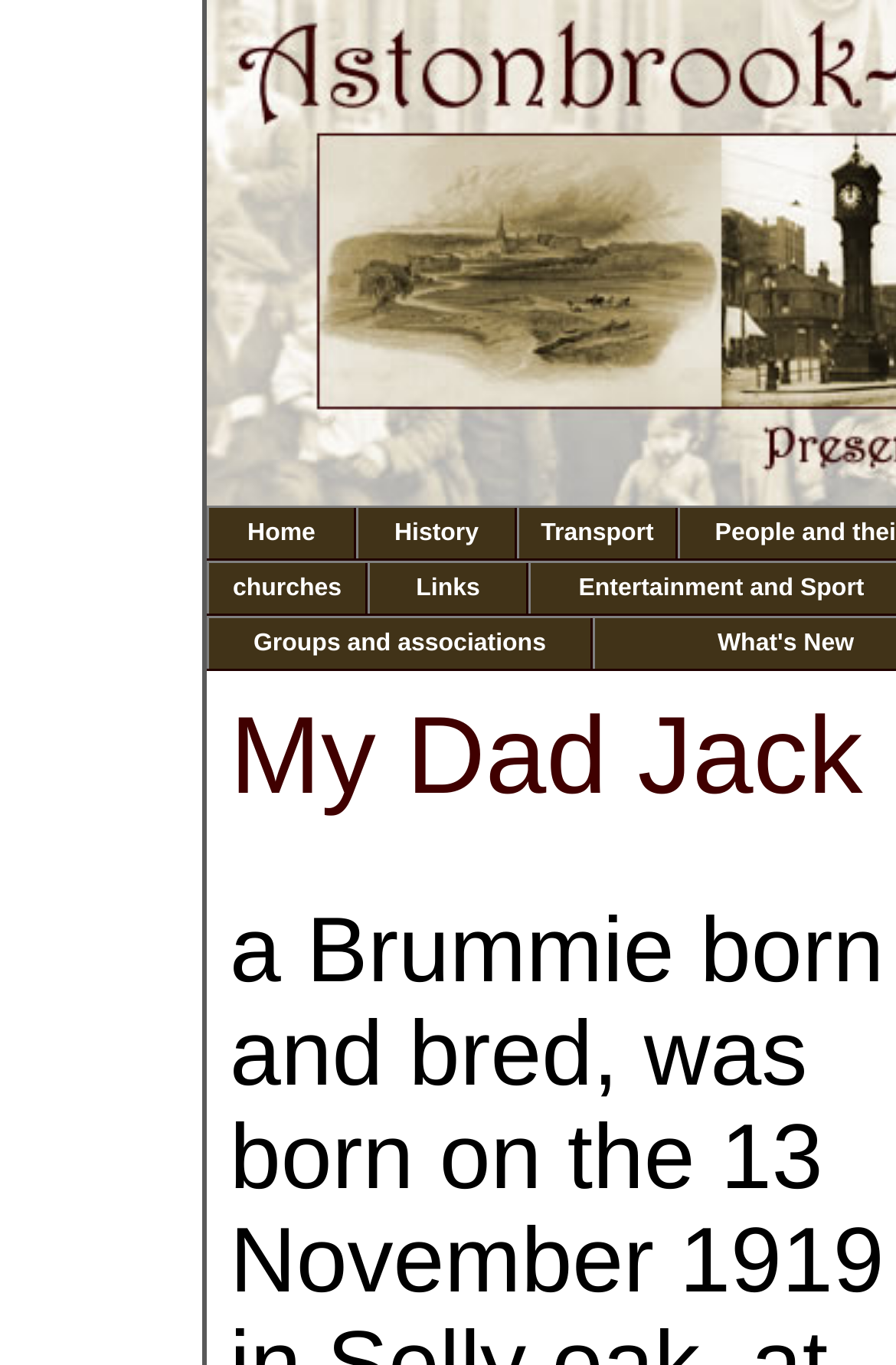Determine the bounding box coordinates of the UI element that matches the following description: "Groups and associations". The coordinates should be four float numbers between 0 and 1 in the format [left, top, right, bottom].

[0.231, 0.453, 0.662, 0.49]